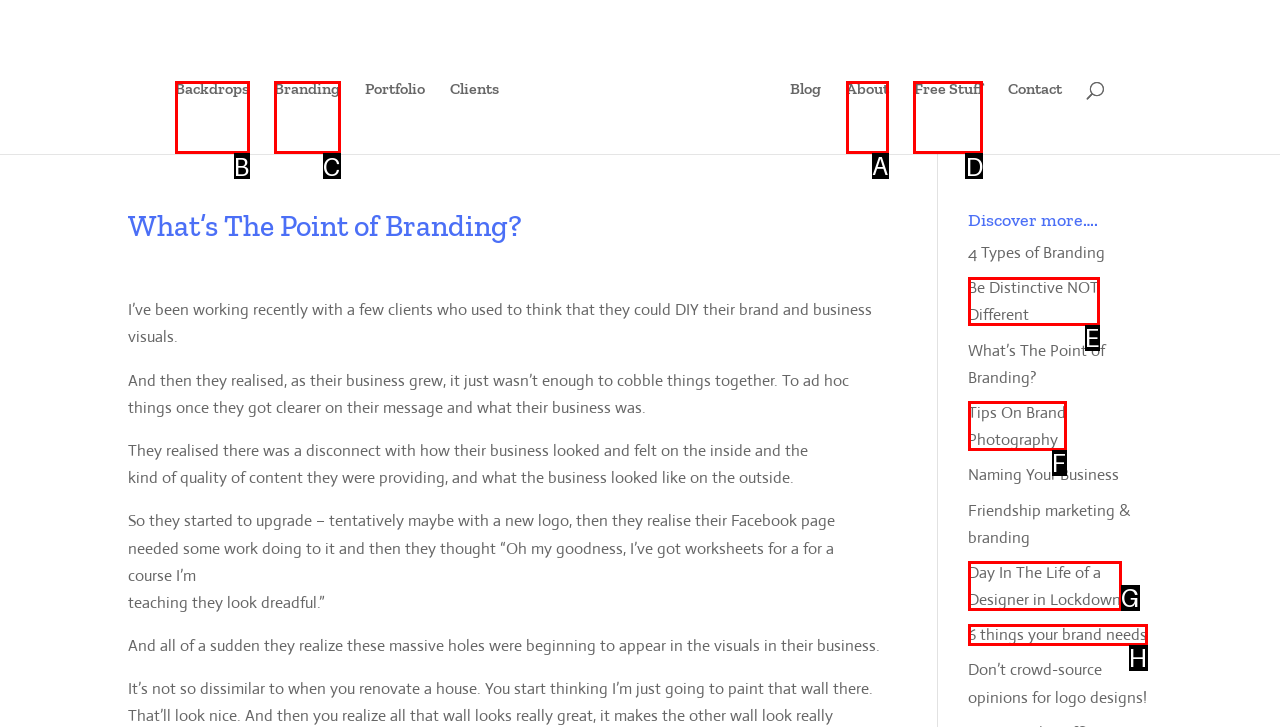To complete the task: Visit the 'About' page, which option should I click? Answer with the appropriate letter from the provided choices.

A